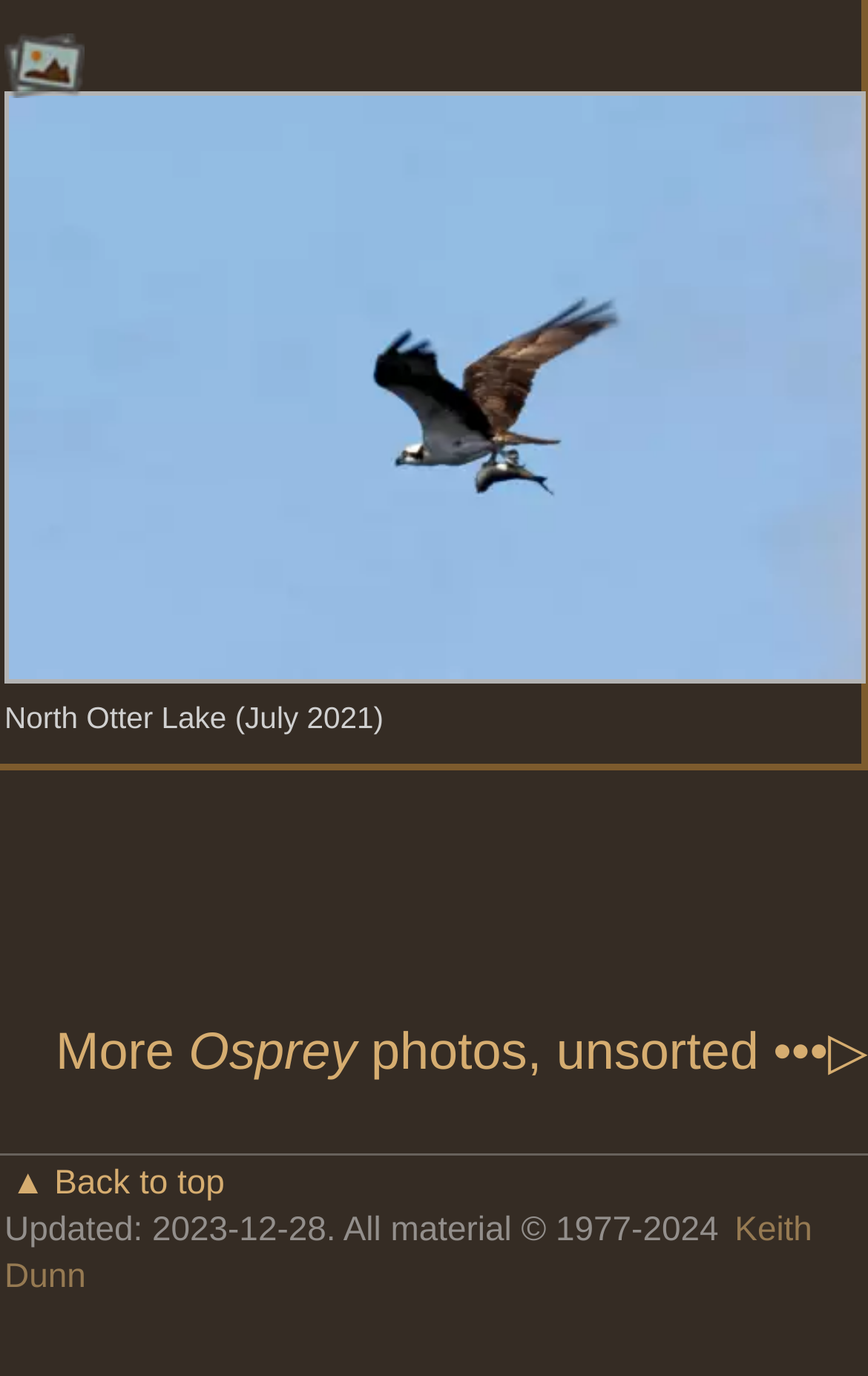Who is the copyright holder of the material?
Offer a detailed and exhaustive answer to the question.

The StaticText element 'All material © 1977-2024' is followed by a link to 'Keith Dunn', suggesting that Keith Dunn is the copyright holder of the material on the webpage.